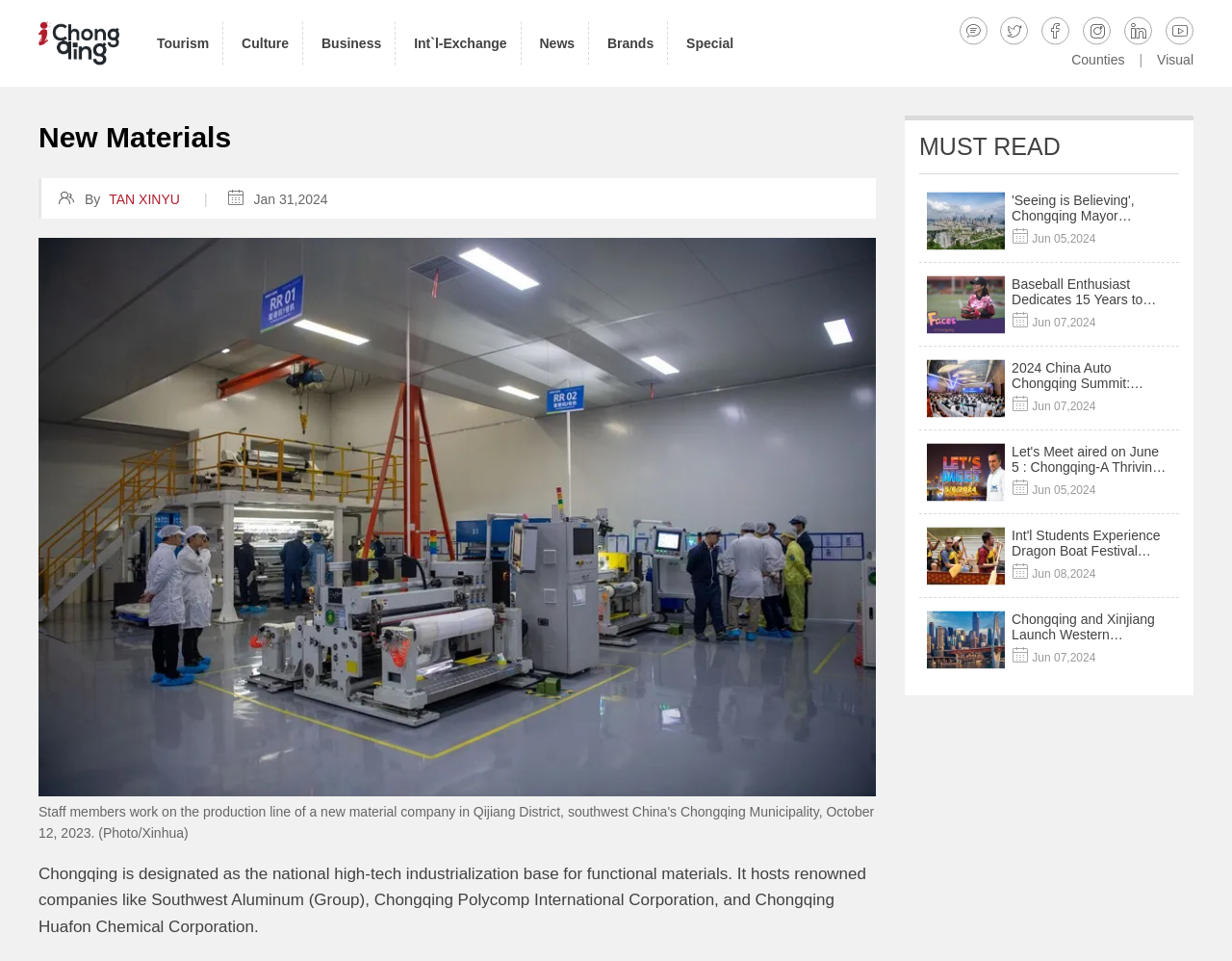Please respond to the question using a single word or phrase:
What is the date of the 'Seeing is Believing' event?

Jun 05, 2024